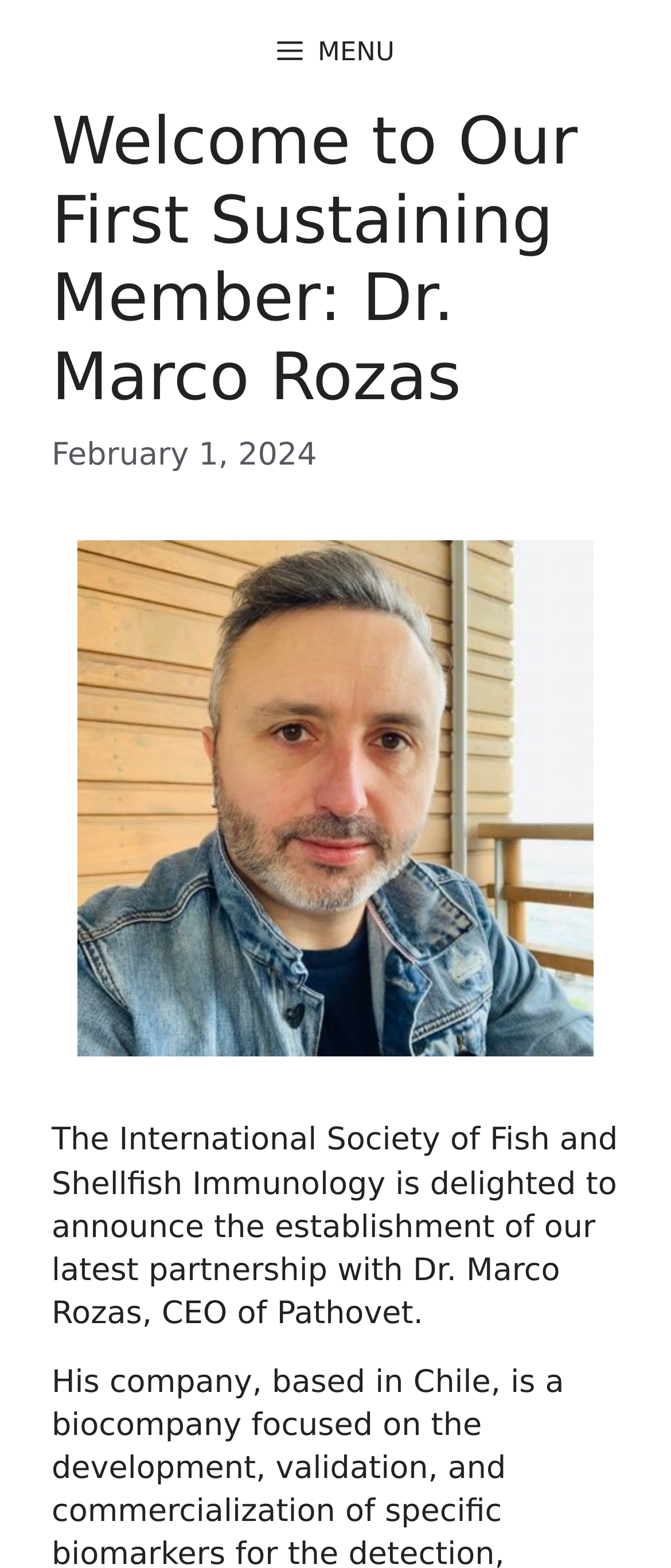Kindly respond to the following question with a single word or a brief phrase: 
What is the purpose of the button with the text 'MENU'?

To generate a slideout menu